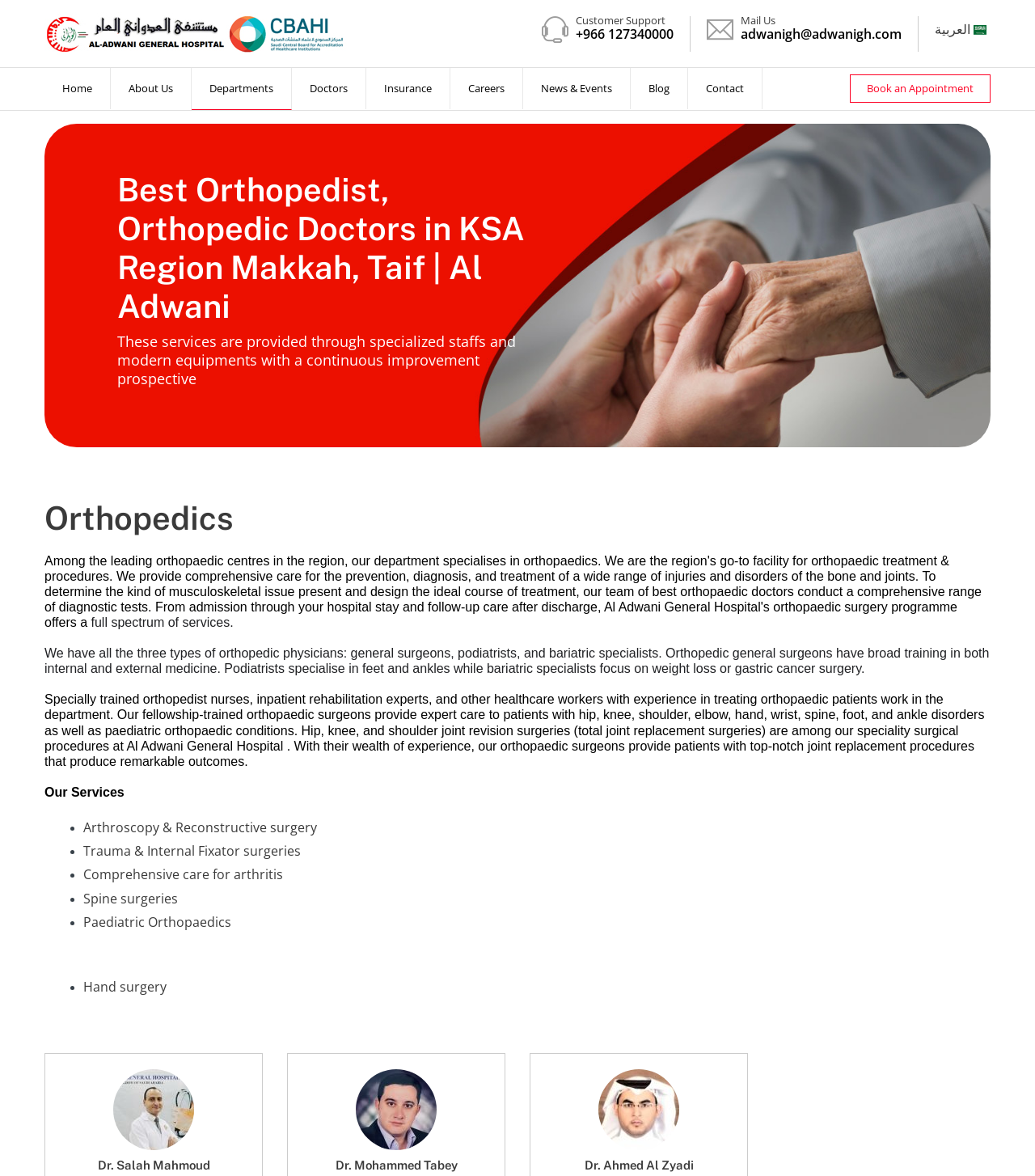How many doctors are listed on the webpage?
Please interpret the details in the image and answer the question thoroughly.

The webpage lists three doctors: Dr. Salah Mahmoud, Dr. Mohammed Tabey, and Dr. Ahmed Al Zyadi, each with their own heading and link.